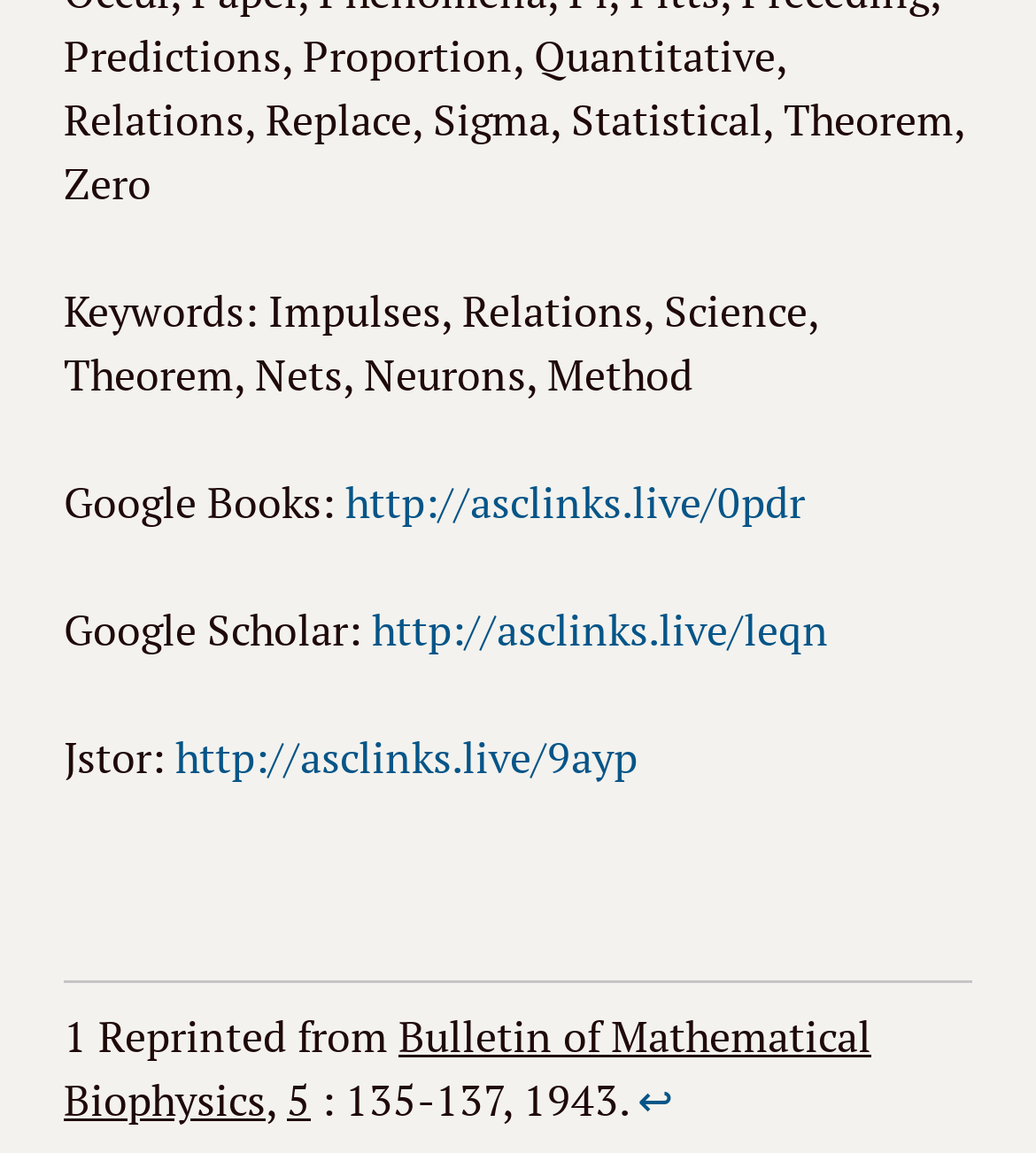What is the volume and page number of the journal article?
Using the information presented in the image, please offer a detailed response to the question.

I found the volume and page number by looking at the StaticText elements with IDs 877 and 879, which contain the text '5' and ': 135-137, 1943.' respectively.